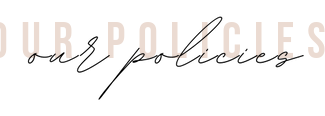Describe the image with as much detail as possible.

The image prominently features the phrase "OUR POLICIES" in a stylish typographic design, blending bold and cursive fonts. The word "OUR" is written in a solid, uppercase format, while "policies" is rendered in a fluid, handwritten script, conveying a sense of personalized service. The background is clean and minimalistic, emphasizing the text and ensuring clarity. This visual representation introduces the policies section of the website for "The Modern Artistry & Co.," setting the tone for important information that follows regarding client appointments, deposits, and other operational guidelines.